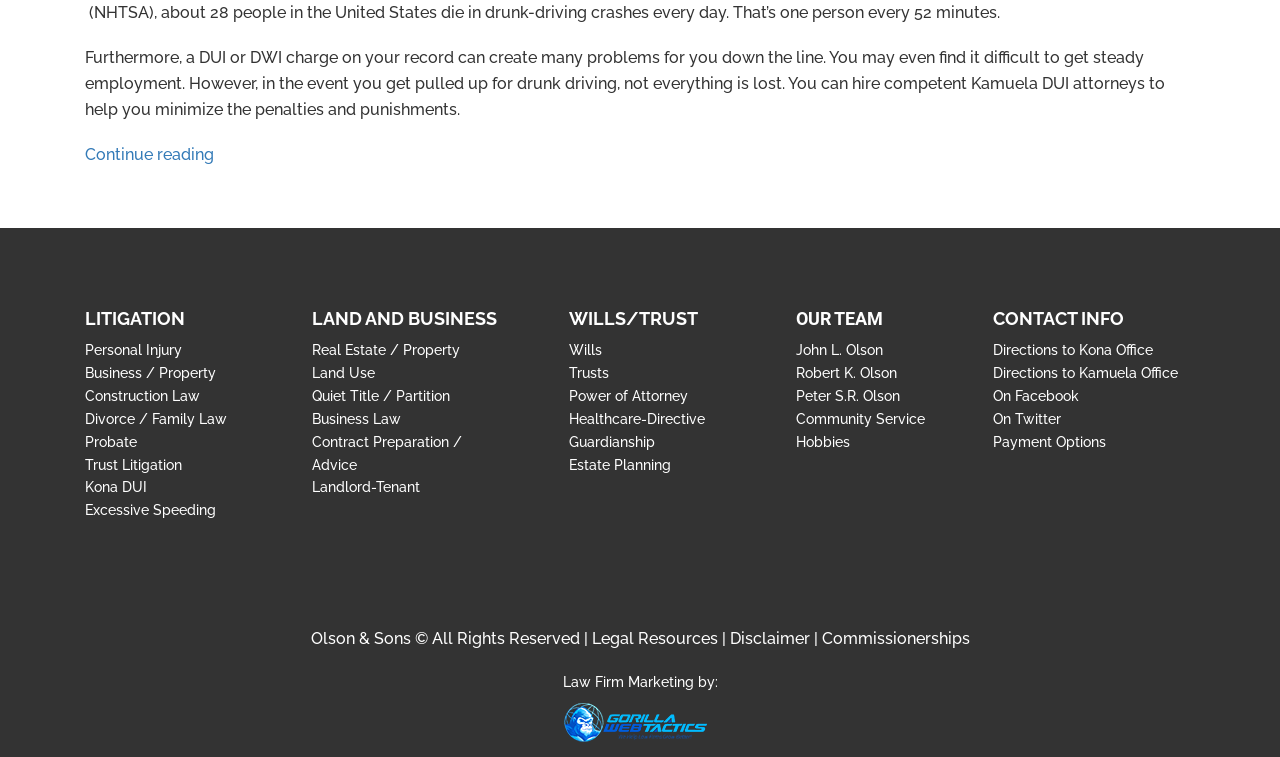Provide the bounding box coordinates of the HTML element described as: "Hobbies". The bounding box coordinates should be four float numbers between 0 and 1, i.e., [left, top, right, bottom].

[0.622, 0.573, 0.664, 0.594]